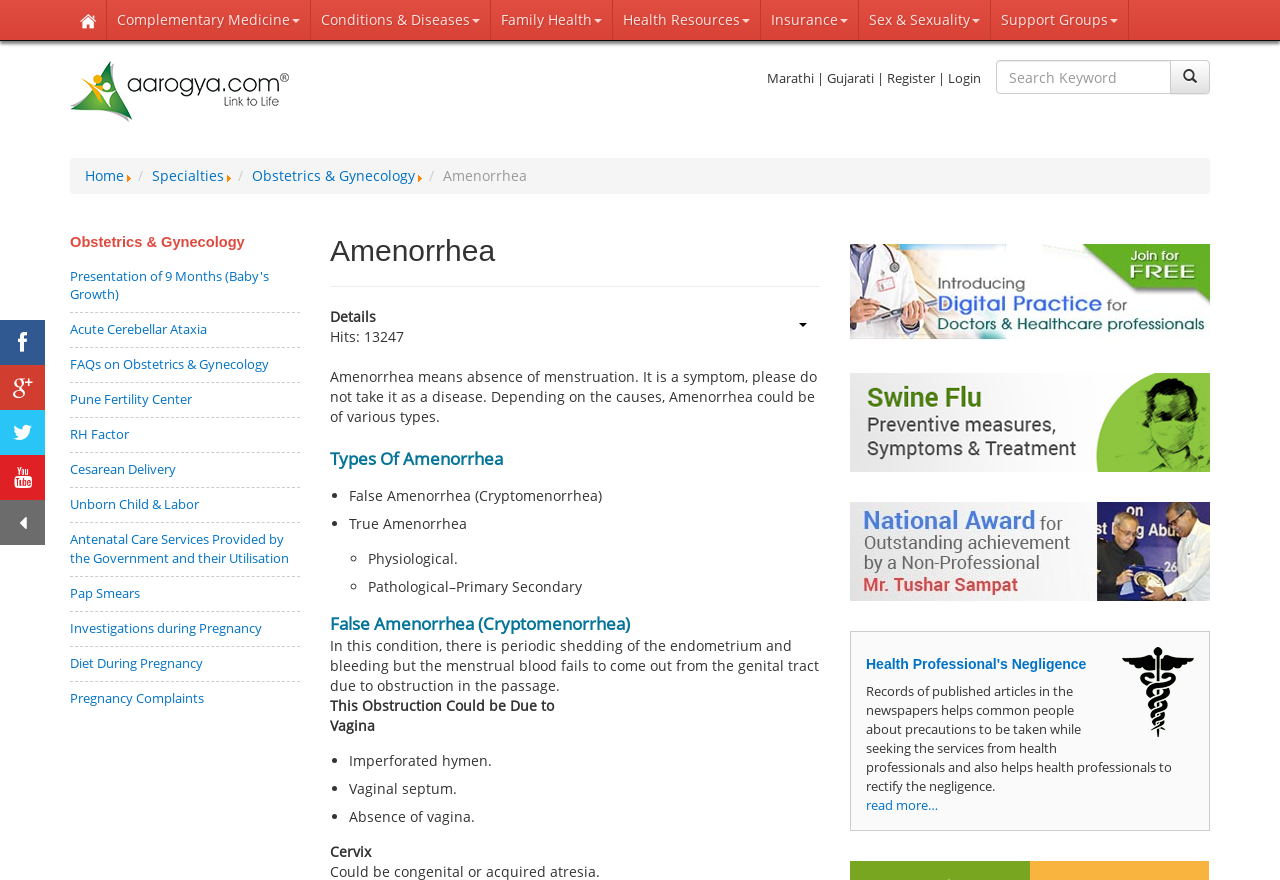Give a one-word or short-phrase answer to the following question: 
What is the language option available on the webpage?

Marathi, Gujarati